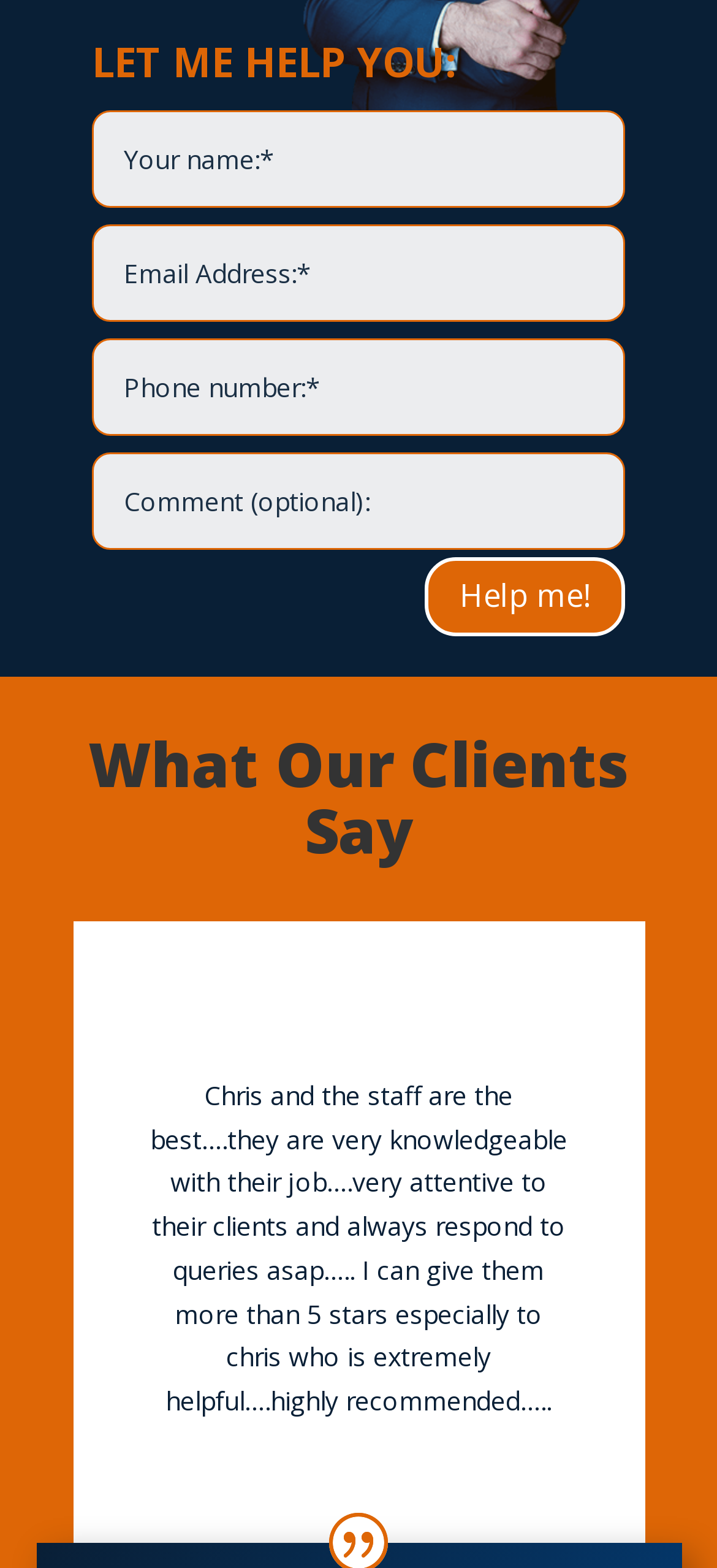What is the purpose of the button?
Utilize the information in the image to give a detailed answer to the question.

The button with the text 'Help me!' is located below the textboxes, suggesting that it is used to submit the input in the textboxes to get help or assistance.